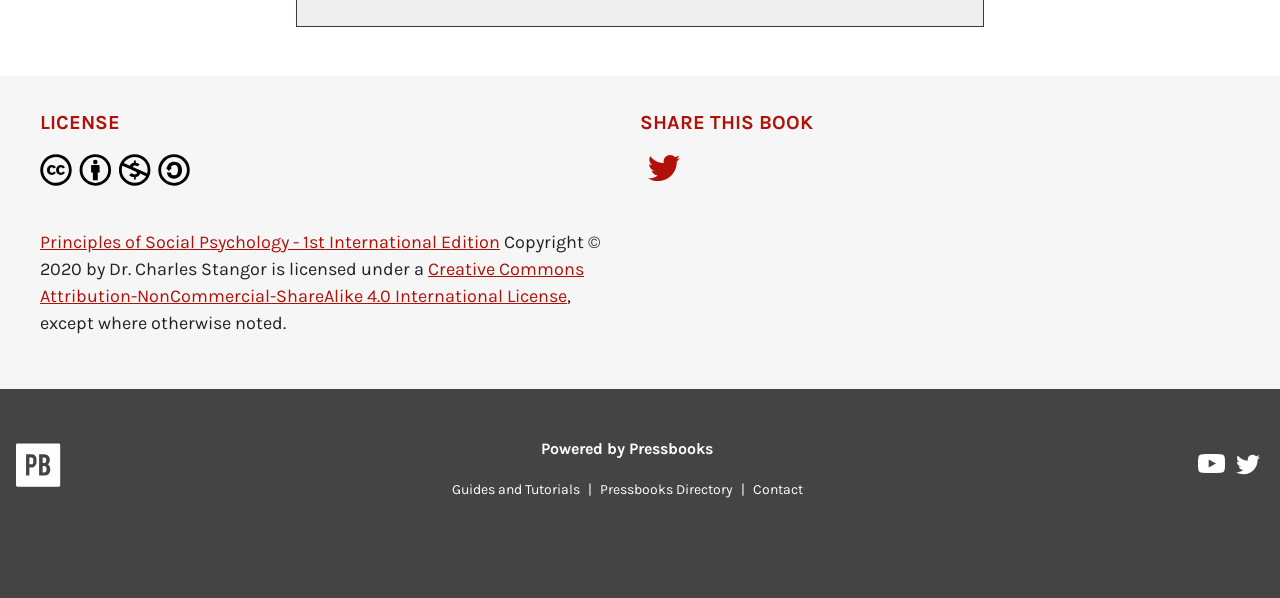Please specify the bounding box coordinates for the clickable region that will help you carry out the instruction: "Share on Twitter".

[0.5, 0.257, 0.538, 0.322]